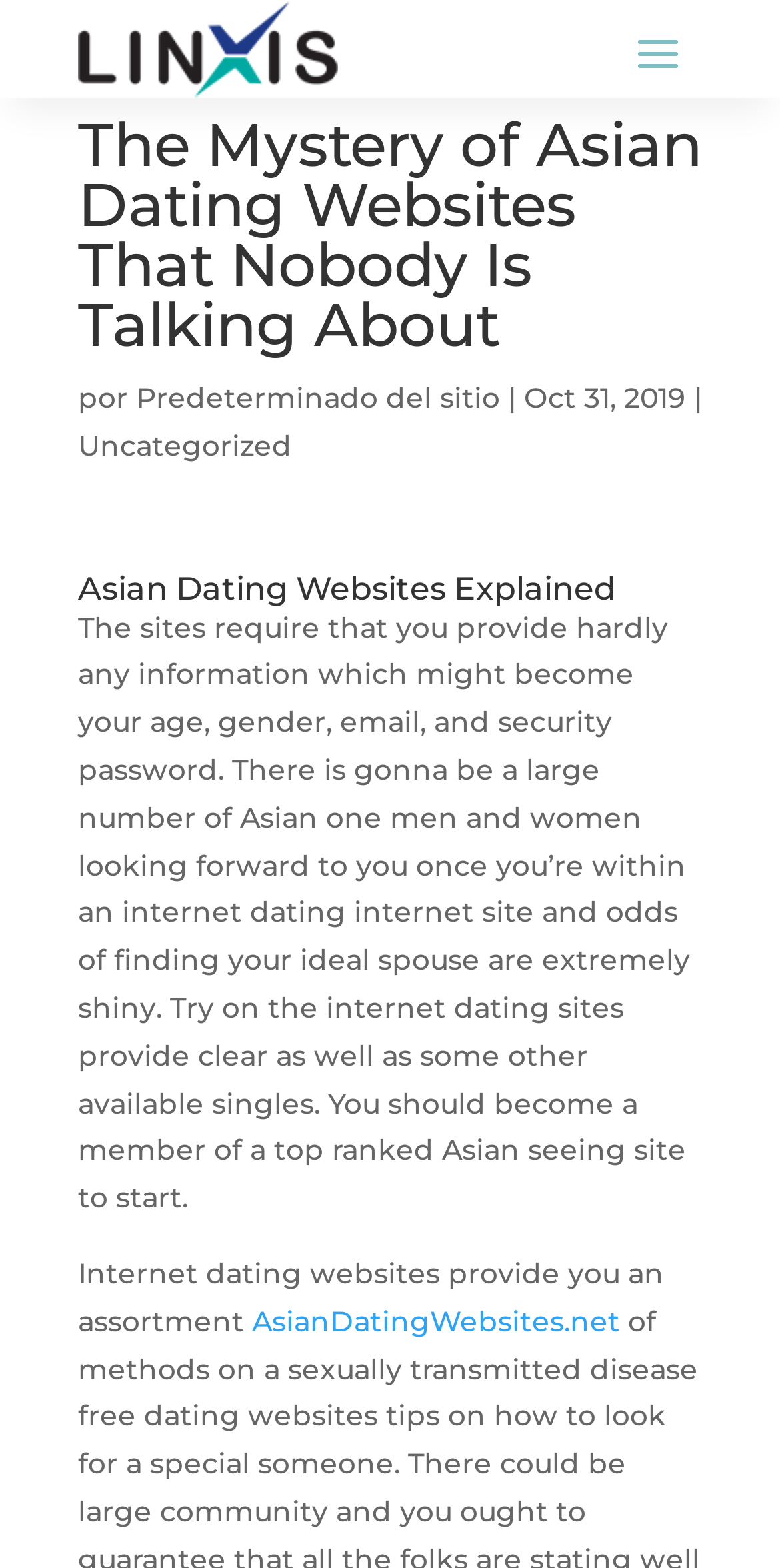Generate the text content of the main heading of the webpage.

The Mystery of Asian Dating Websites That Nobody Is Talking About